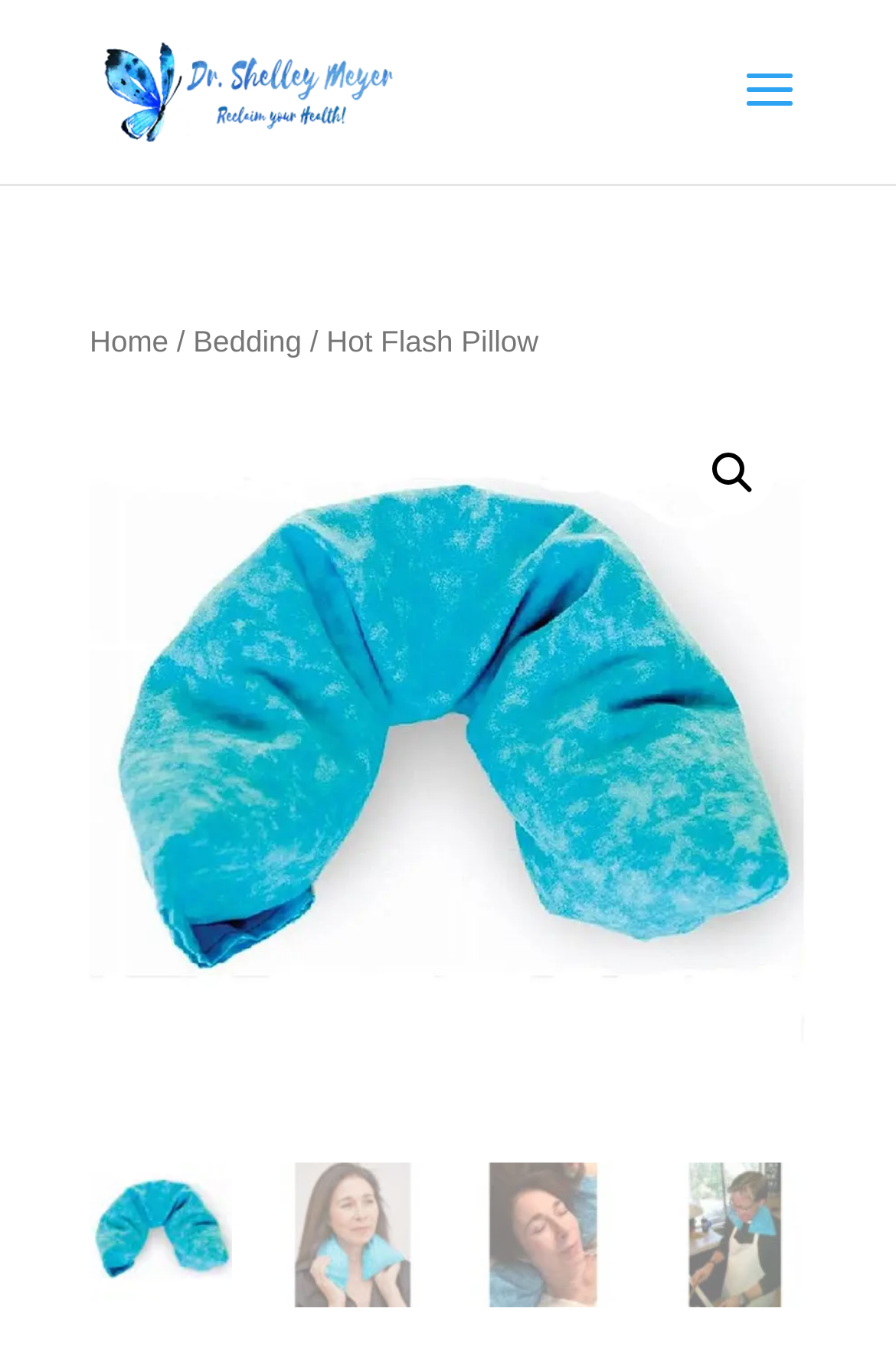Please provide a comprehensive answer to the question based on the screenshot: How many links are there in the main content area?

I counted the number of links in the main content area by looking at the elements with y1 coordinates between 0.2 and 0.8. I found two links: one with the text 'Home' and another with the text 'Bedding'.